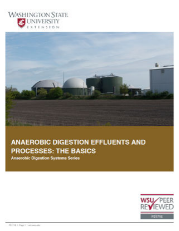Give a one-word or one-phrase response to the question: 
What is the series name of the publication?

Anaerobic Digestion Systems Series